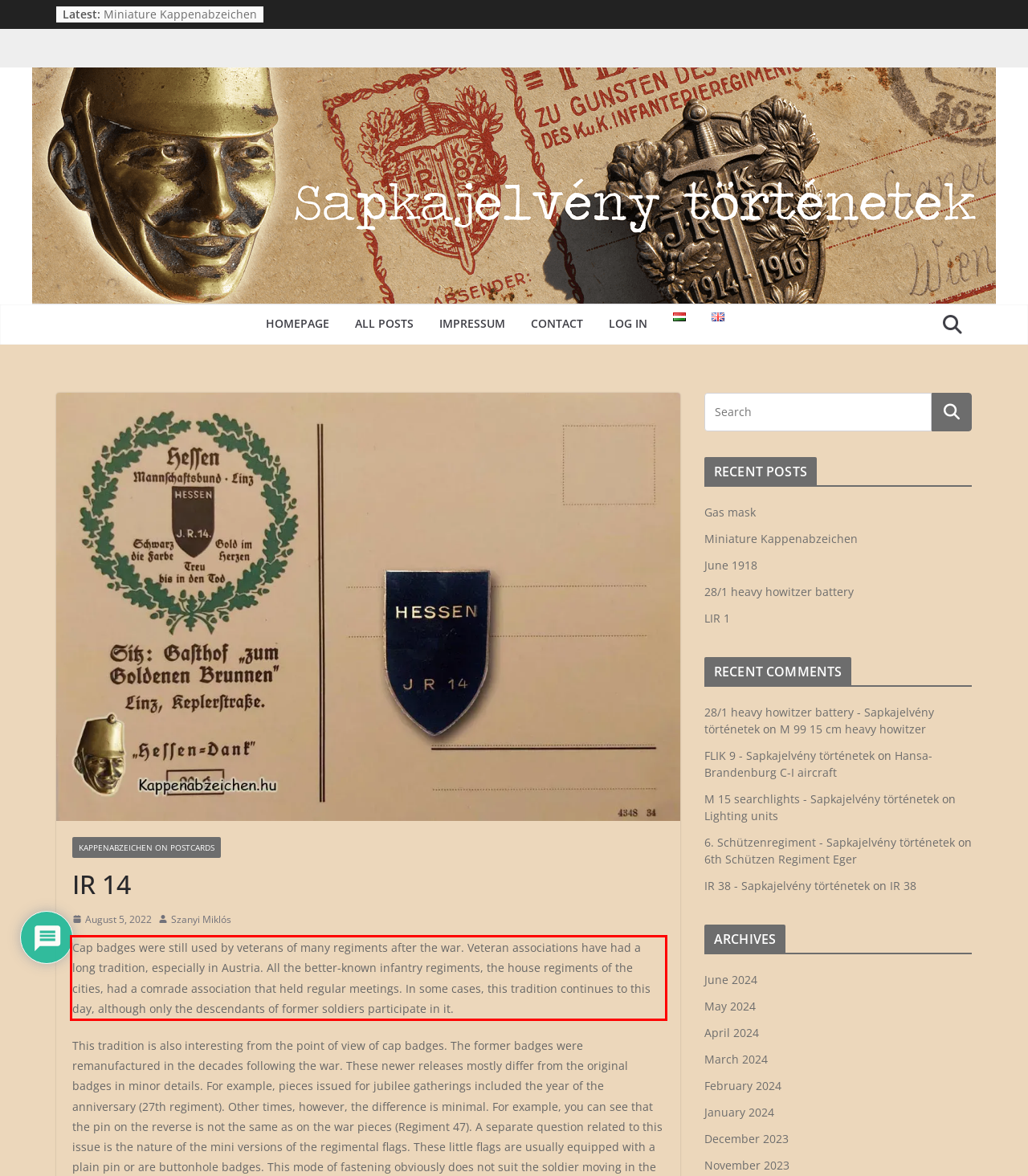Given the screenshot of the webpage, identify the red bounding box, and recognize the text content inside that red bounding box.

Cap badges were still used by veterans of many regiments after the war. Veteran associations have had a long tradition, especially in Austria. All the better-known infantry regiments, the house regiments of the cities, had a comrade association that held regular meetings. In some cases, this tradition continues to this day, although only the descendants of former soldiers participate in it.